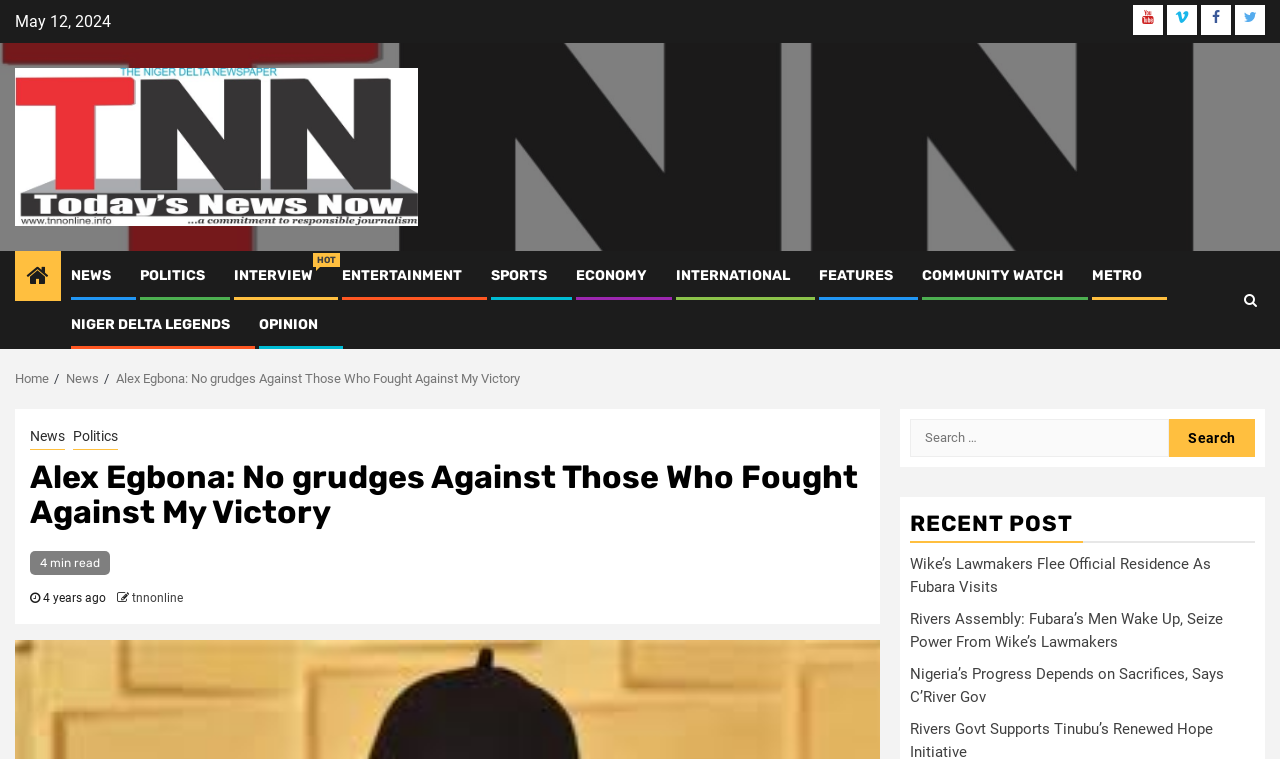Indicate the bounding box coordinates of the clickable region to achieve the following instruction: "Visit the TNN Newspaper homepage."

[0.012, 0.18, 0.327, 0.205]